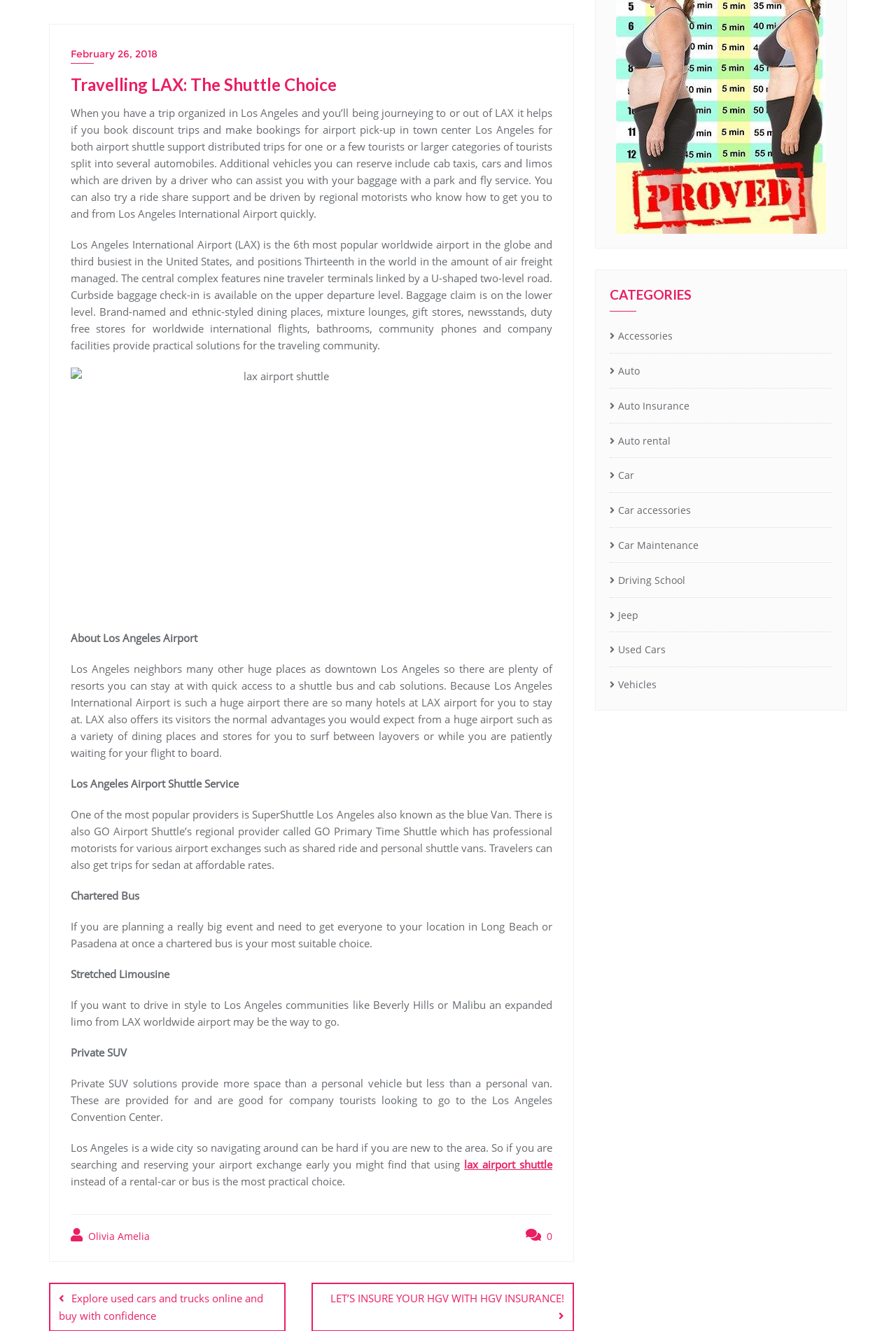Give the bounding box coordinates for the element described by: "lax airport shuttle".

[0.518, 0.87, 0.616, 0.88]